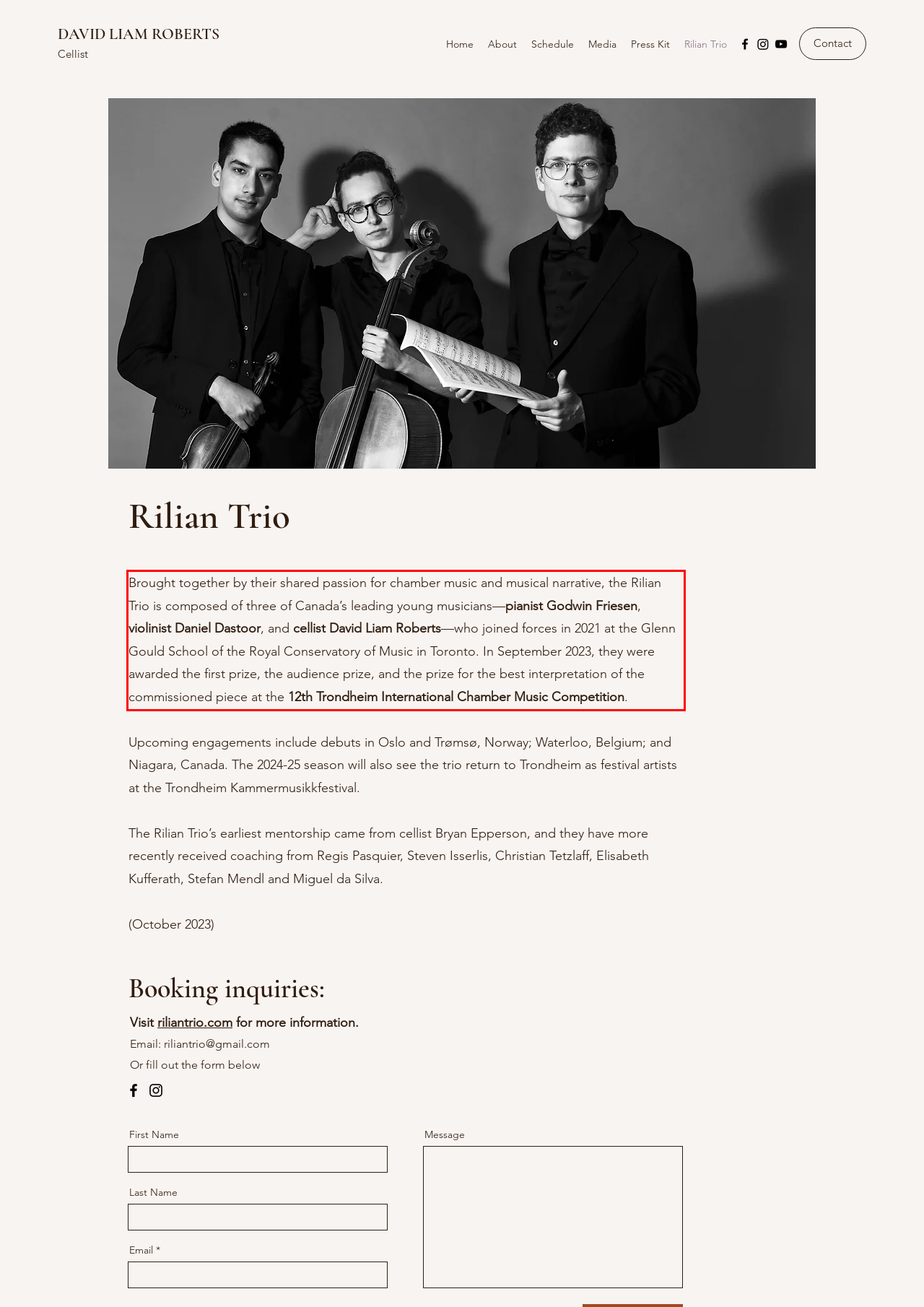Analyze the screenshot of a webpage where a red rectangle is bounding a UI element. Extract and generate the text content within this red bounding box.

Brought together by their shared passion for chamber music and musical narrative, the Rilian Trio is composed of three of Canada’s leading young musicians—pianist Godwin Friesen, violinist Daniel Dastoor, and cellist David Liam Roberts—who joined forces in 2021 at the Glenn Gould School of the Royal Conservatory of Music in Toronto. In September 2023, they were awarded the first prize, the audience prize, and the prize for the best interpretation of the commissioned piece at the 12th Trondheim International Chamber Music Competition.